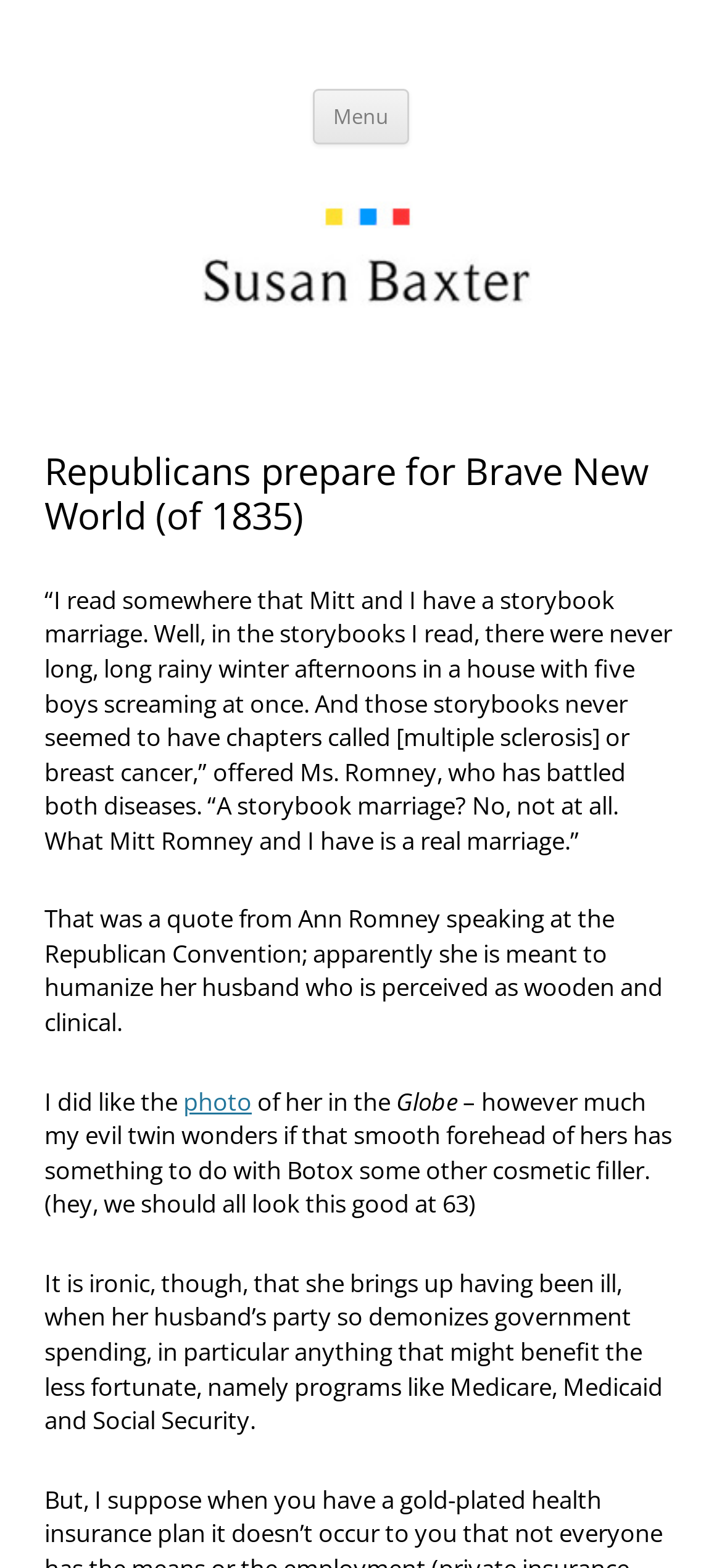Predict the bounding box of the UI element based on this description: "Skip to content".

[0.567, 0.057, 0.8, 0.085]